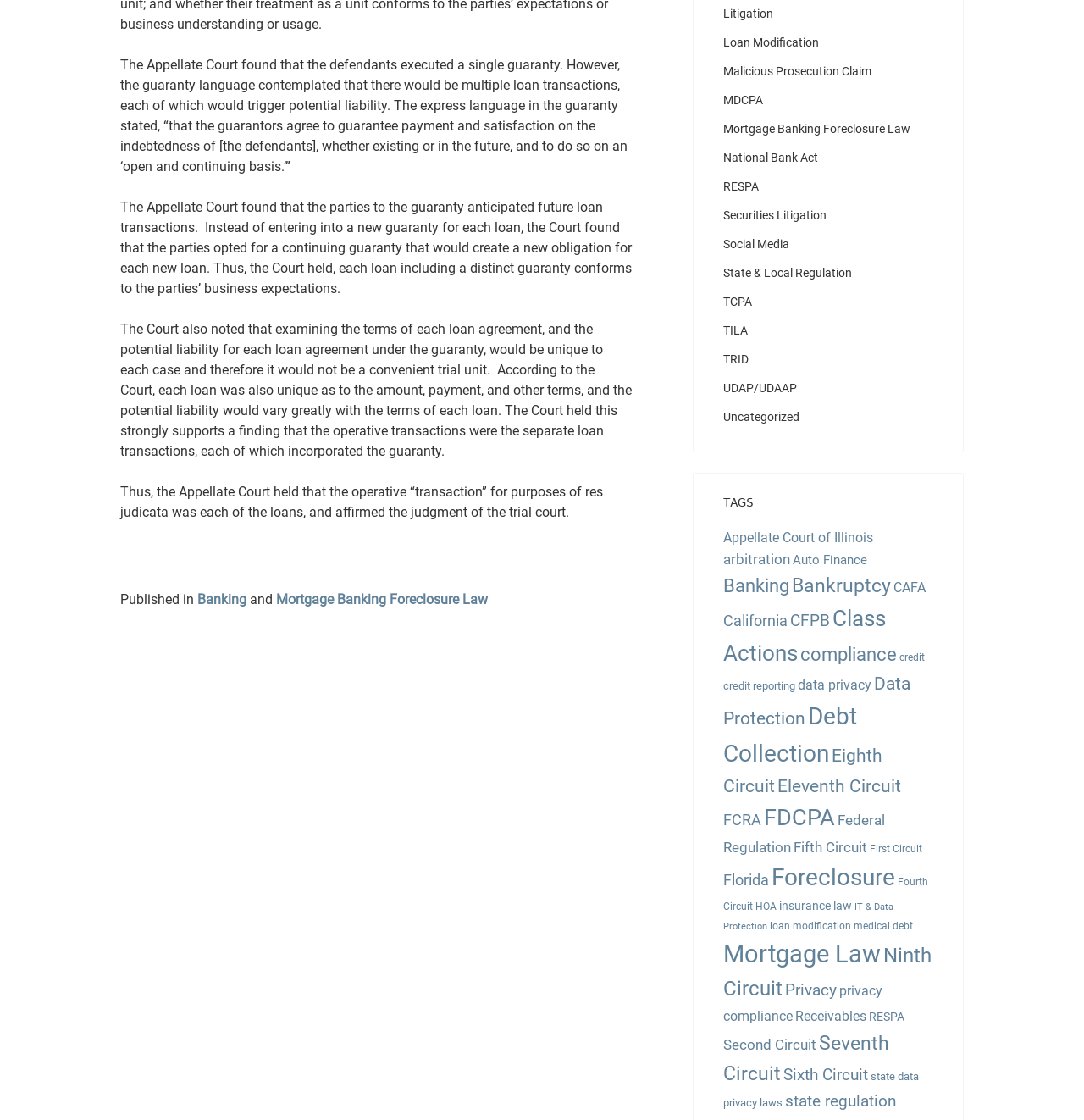How many items are in the 'Class Actions' category?
Using the details shown in the screenshot, provide a comprehensive answer to the question.

The number of items in the 'Class Actions' category can be found by examining the link element with the text content 'Class Actions (160 items)', which indicates that there are 160 items in this category.